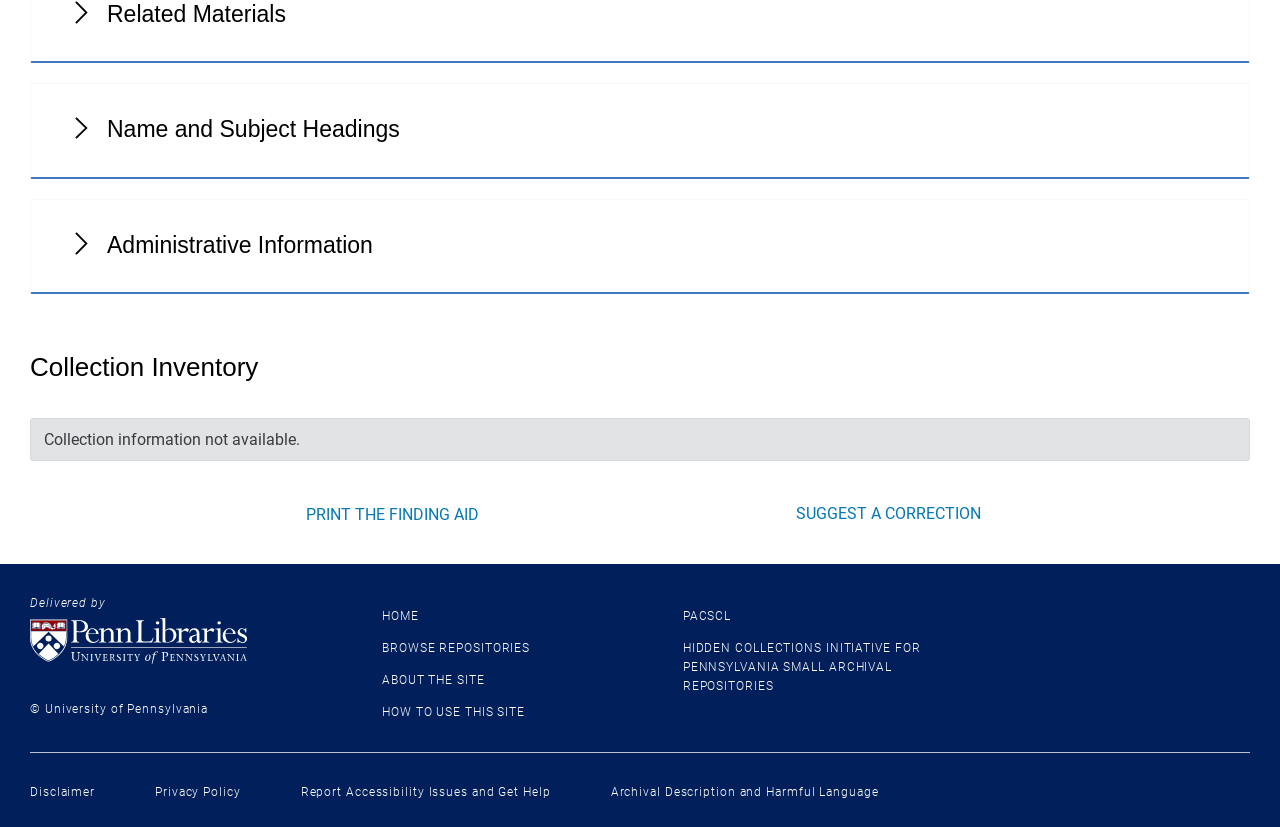Could you locate the bounding box coordinates for the section that should be clicked to accomplish this task: "Expand Name and Subject Headings".

[0.023, 0.101, 0.977, 0.216]